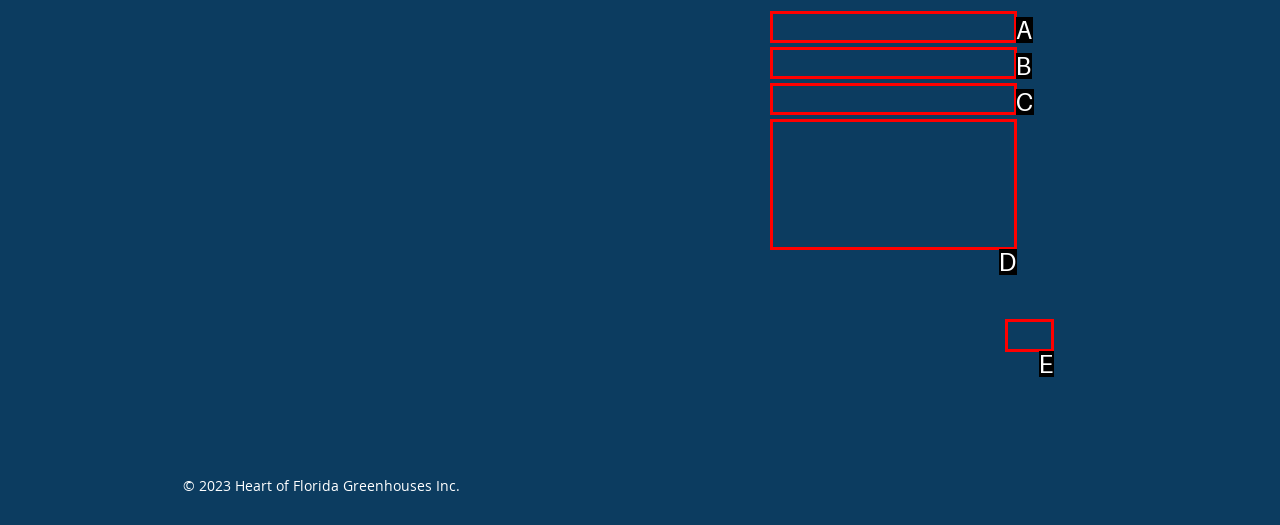Select the HTML element that matches the description: aria-label="Phone *" name="phone" placeholder="Phone *"
Respond with the letter of the correct choice from the given options directly.

B